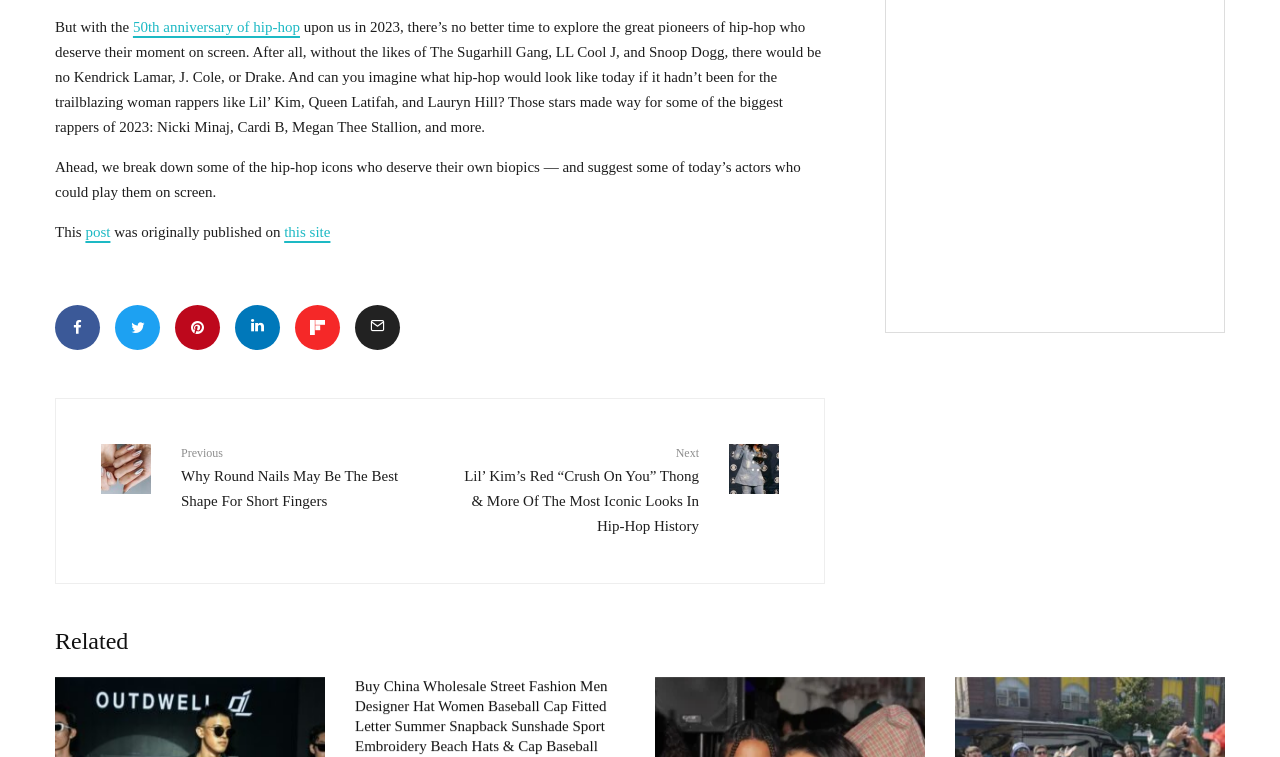Please locate the clickable area by providing the bounding box coordinates to follow this instruction: "Read the article about Lil’ Kim’s iconic looks in hip-hop history".

[0.355, 0.586, 0.546, 0.704]